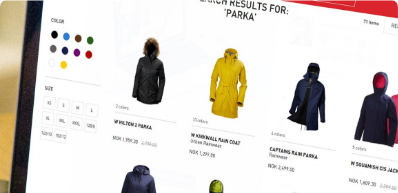Respond with a single word or short phrase to the following question: 
What information is provided for each product?

Name and price